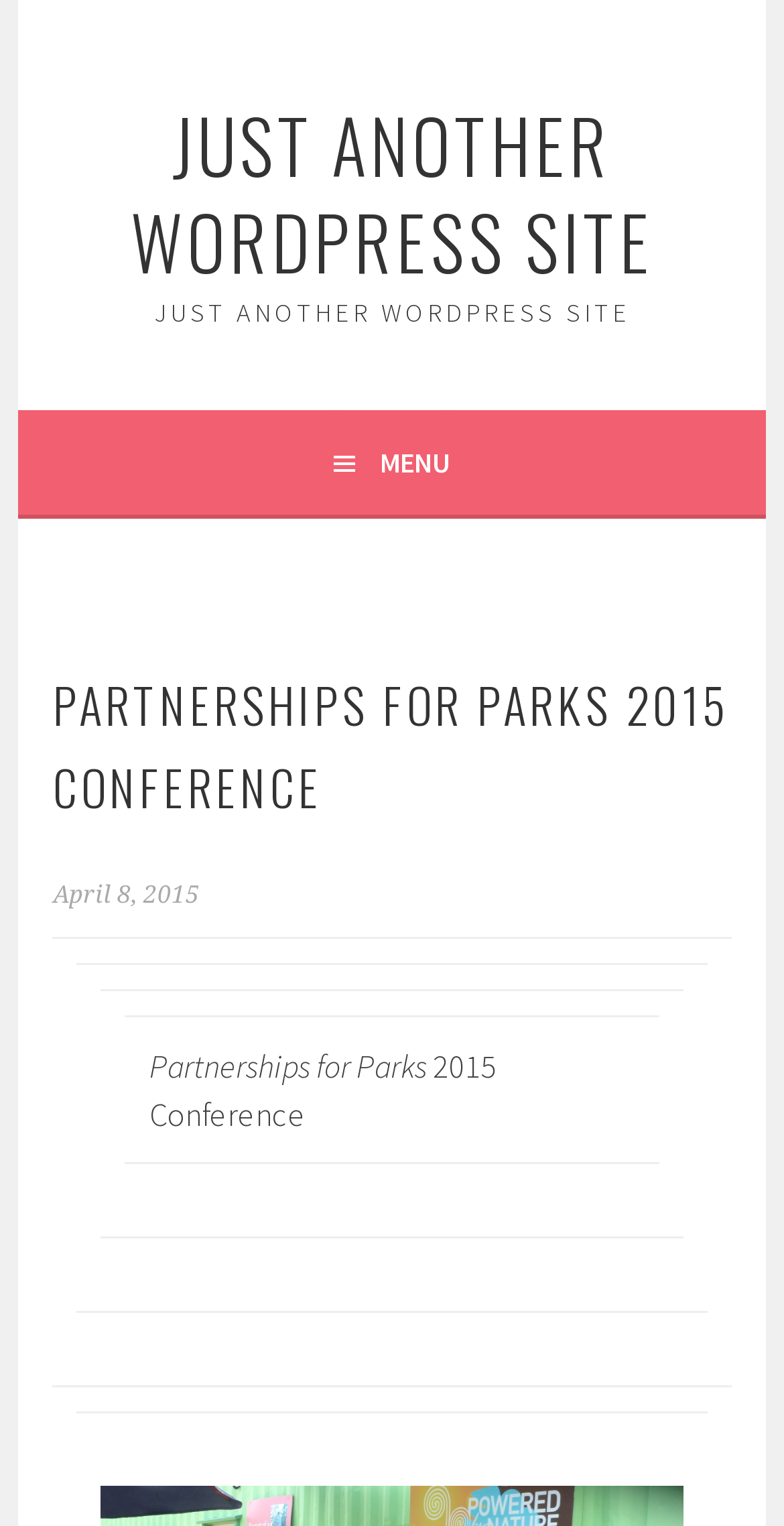Determine the bounding box for the described UI element: "April 8, 2015".

[0.068, 0.576, 0.255, 0.595]